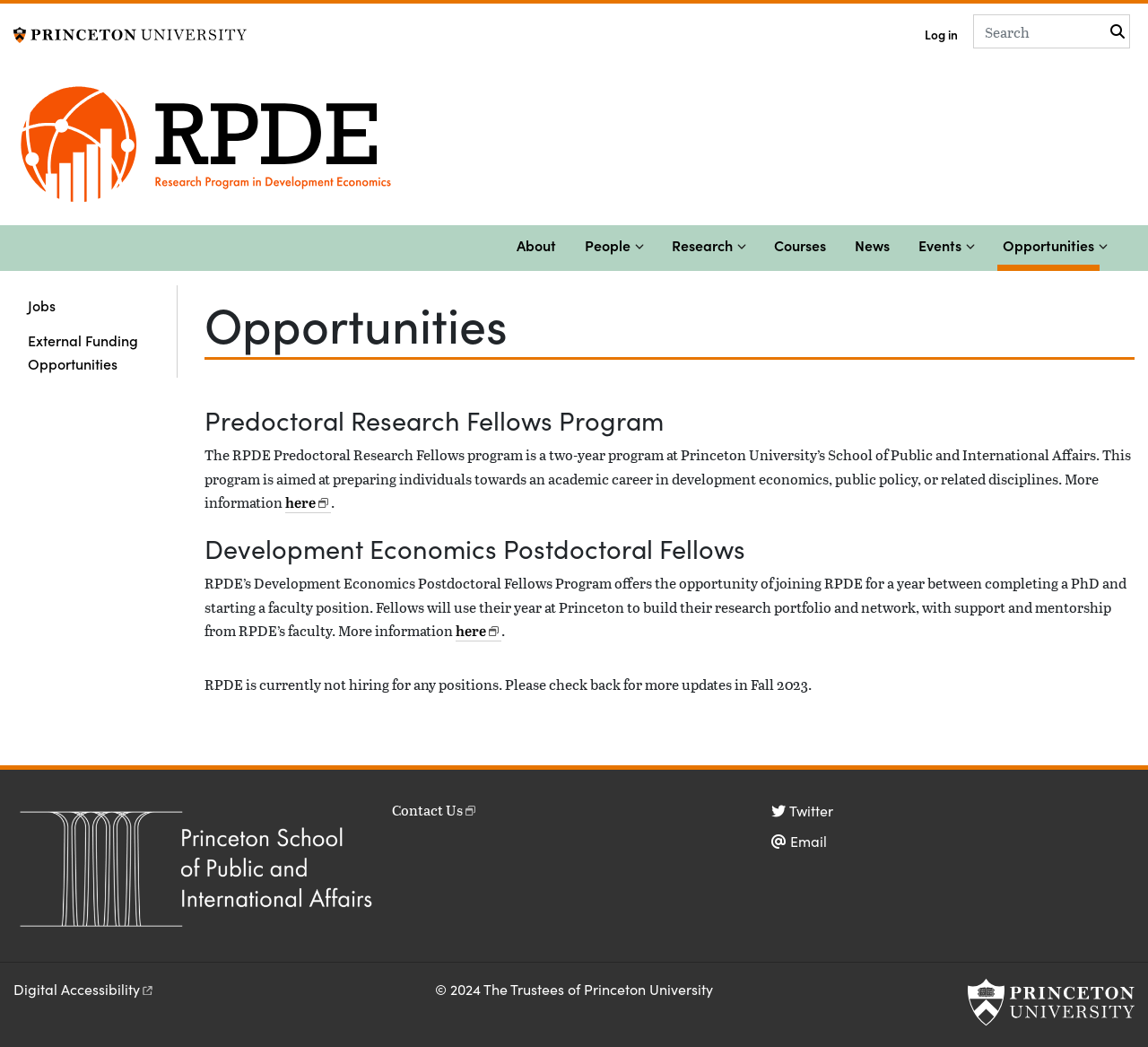Provide the bounding box coordinates for the specified HTML element described in this description: "Research". The coordinates should be four float numbers ranging from 0 to 1, in the format [left, top, right, bottom].

[0.58, 0.213, 0.643, 0.258]